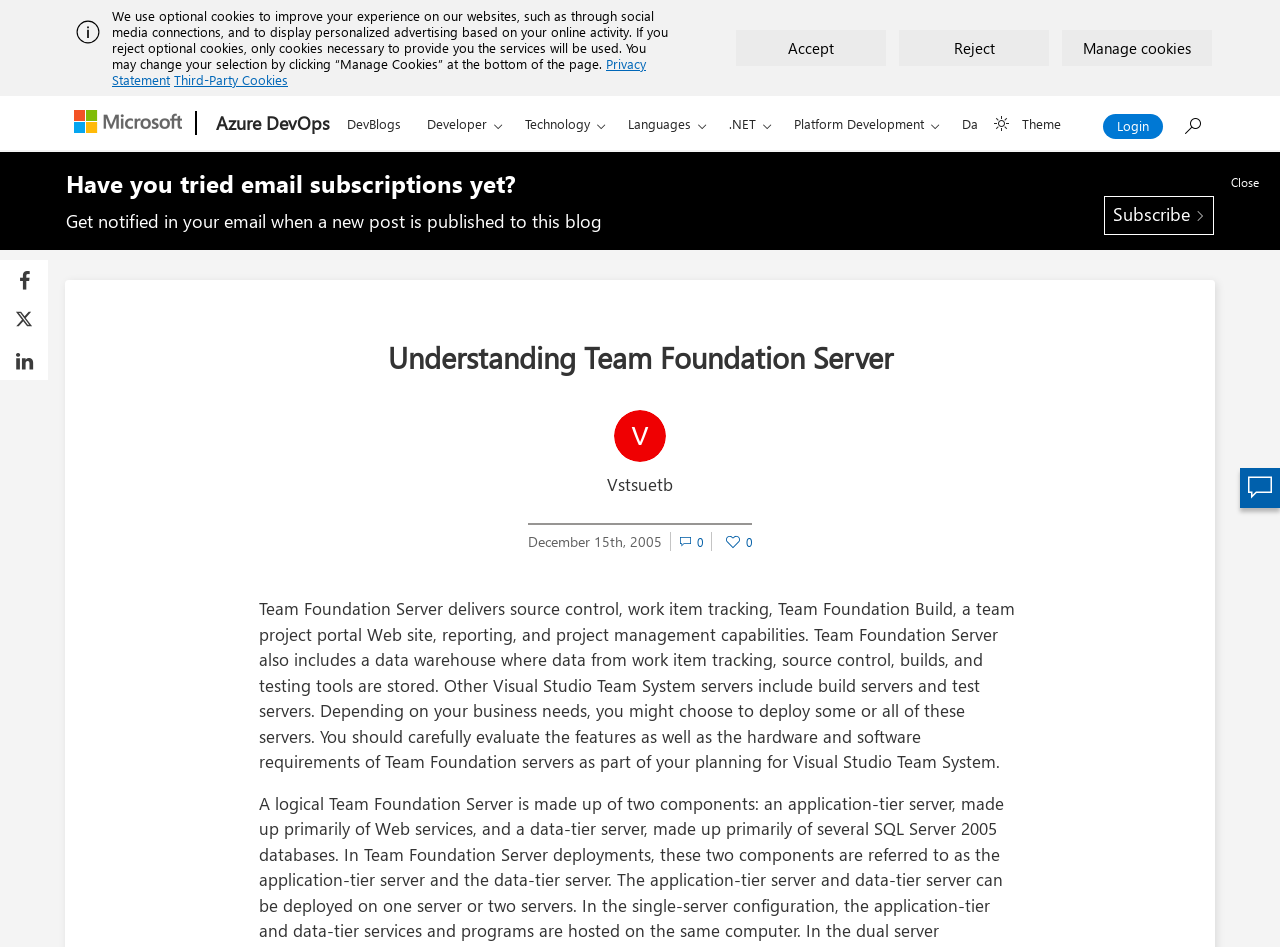Find the bounding box coordinates of the clickable element required to execute the following instruction: "Subscribe to the blog". Provide the coordinates as four float numbers between 0 and 1, i.e., [left, top, right, bottom].

[0.862, 0.207, 0.948, 0.248]